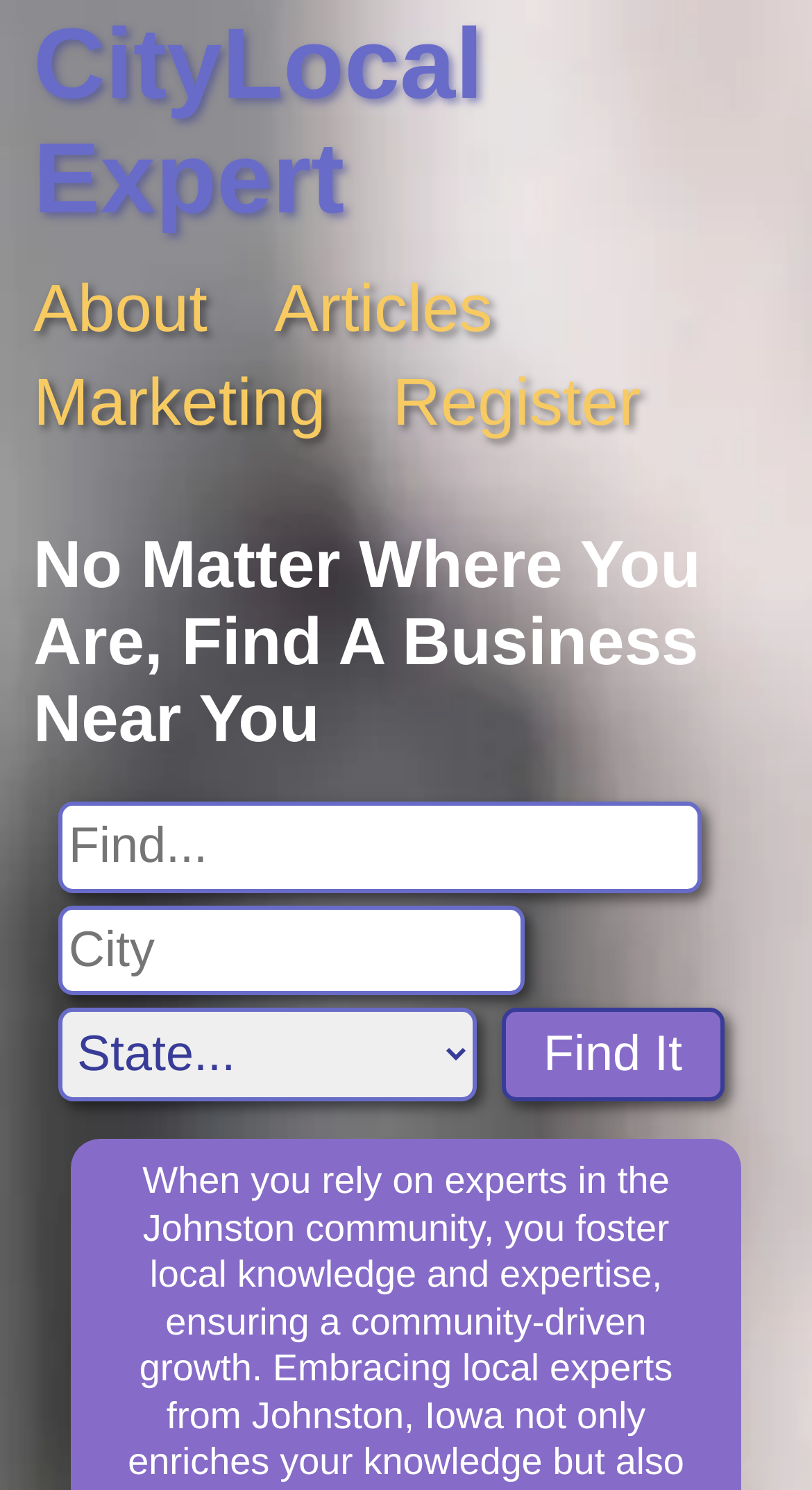What is the function of the 'Find It' button?
Please give a detailed and elaborate explanation in response to the question.

The 'Find It' button is located next to the search fields and is likely used to submit the search query. When clicked, it will probably retrieve the search results based on the input fields.